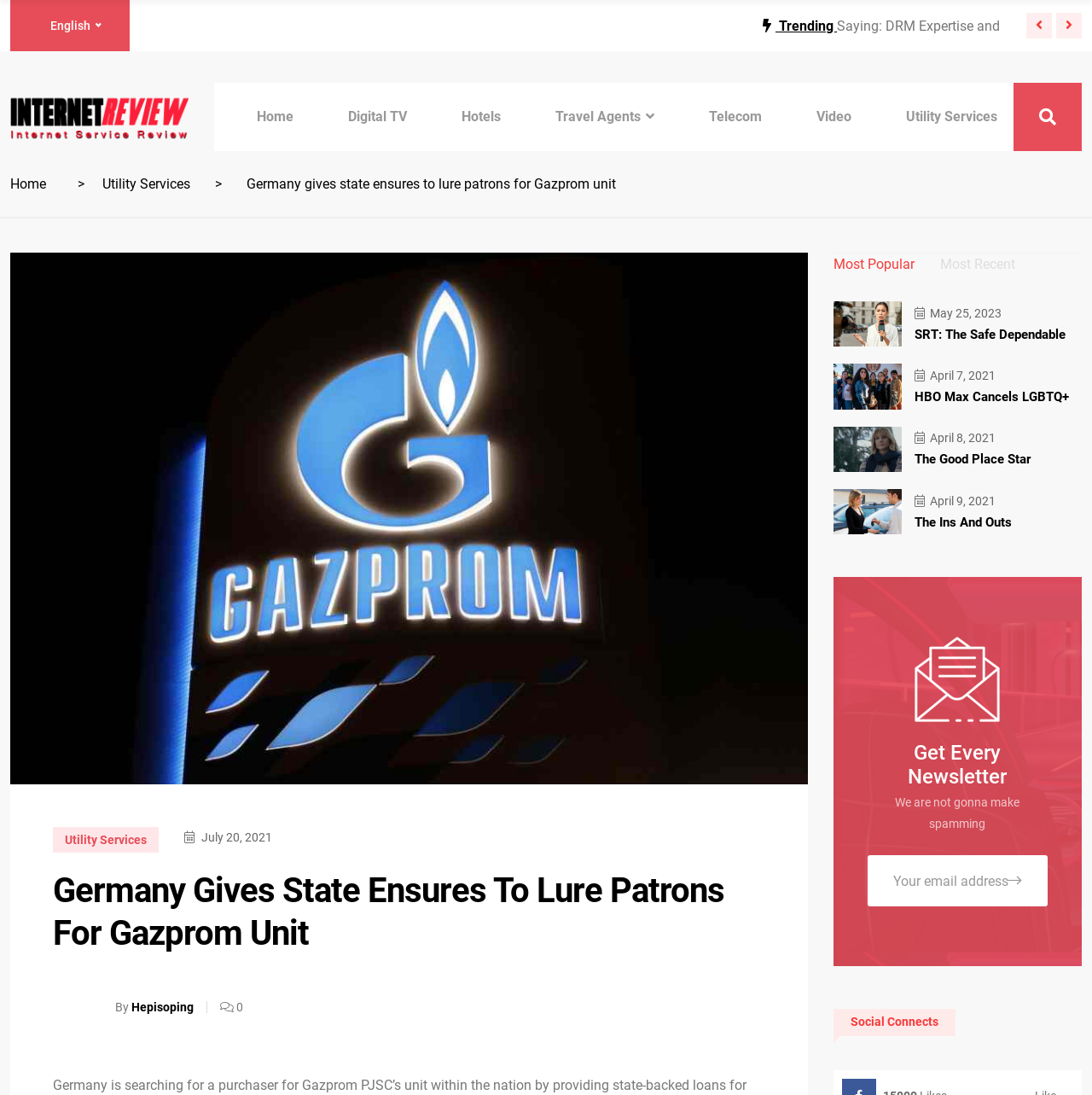Specify the bounding box coordinates of the area that needs to be clicked to achieve the following instruction: "Enter your email address".

[0.794, 0.781, 0.959, 0.828]